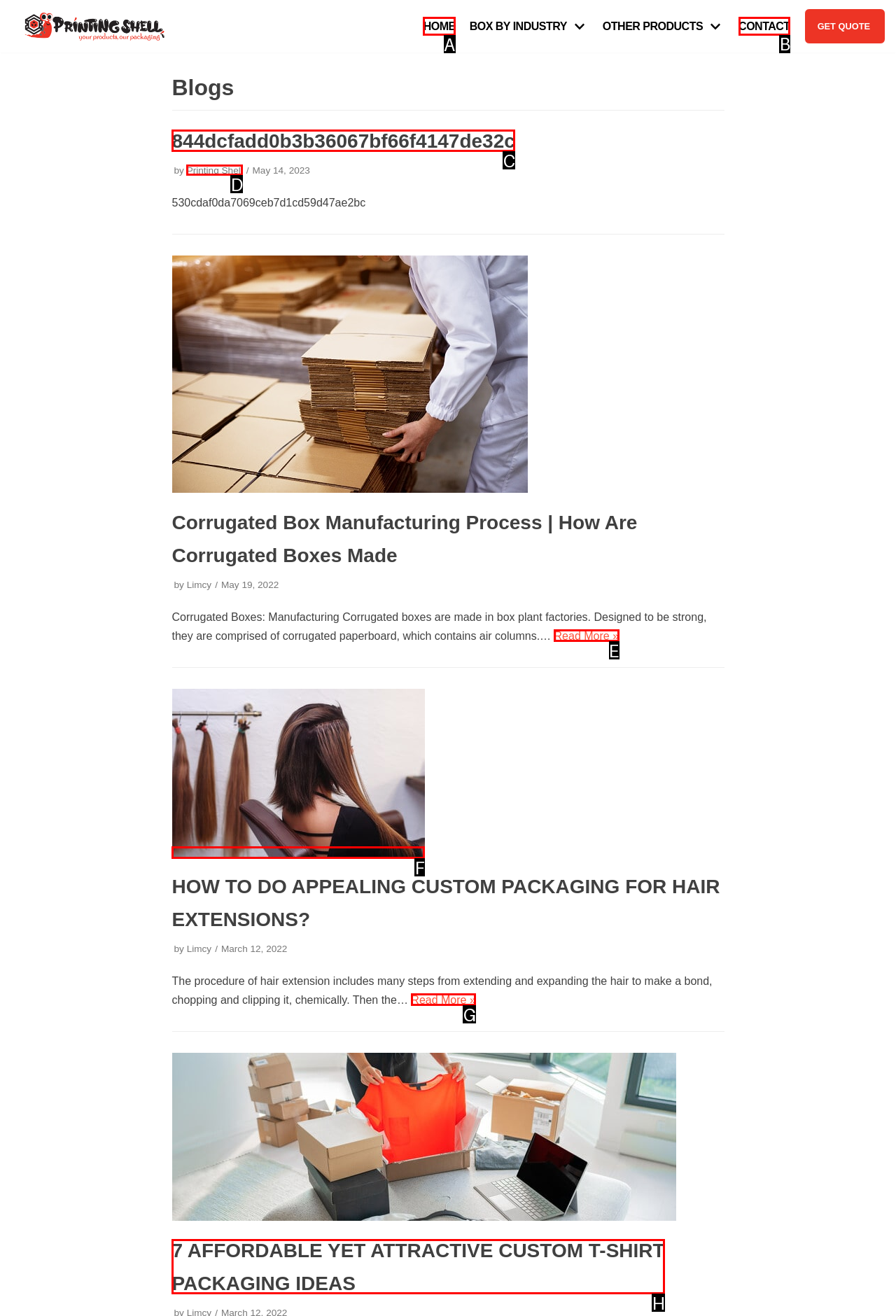Select the right option to accomplish this task: Click on the 'HOME' link. Reply with the letter corresponding to the correct UI element.

A